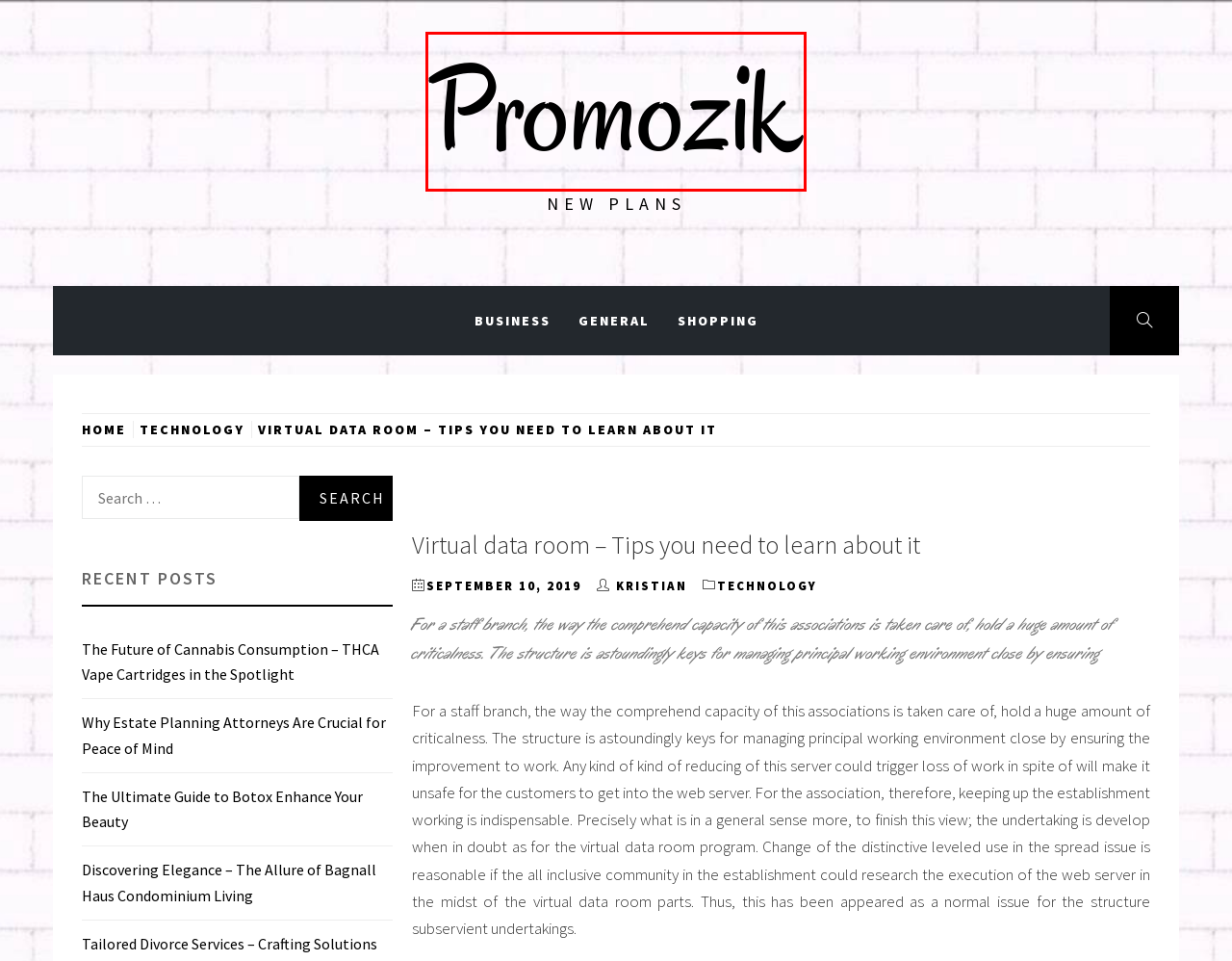You are provided with a screenshot of a webpage that includes a red rectangle bounding box. Please choose the most appropriate webpage description that matches the new webpage after clicking the element within the red bounding box. Here are the candidates:
A. The Ultimate Guide to Botox Enhance Your Beauty – Promozik
B. Discovering Elegance – The Allure of Bagnall Haus Condominium Living – Promozik
C. Technology – Promozik
D. Why Estate Planning Attorneys Are Crucial for Peace of Mind – Promozik
E. General – Promozik
F. Business – Promozik
G. Promozik – New Plans
H. The Future of Cannabis Consumption – THCA Vape Cartridges in the Spotlight – Promozik

G